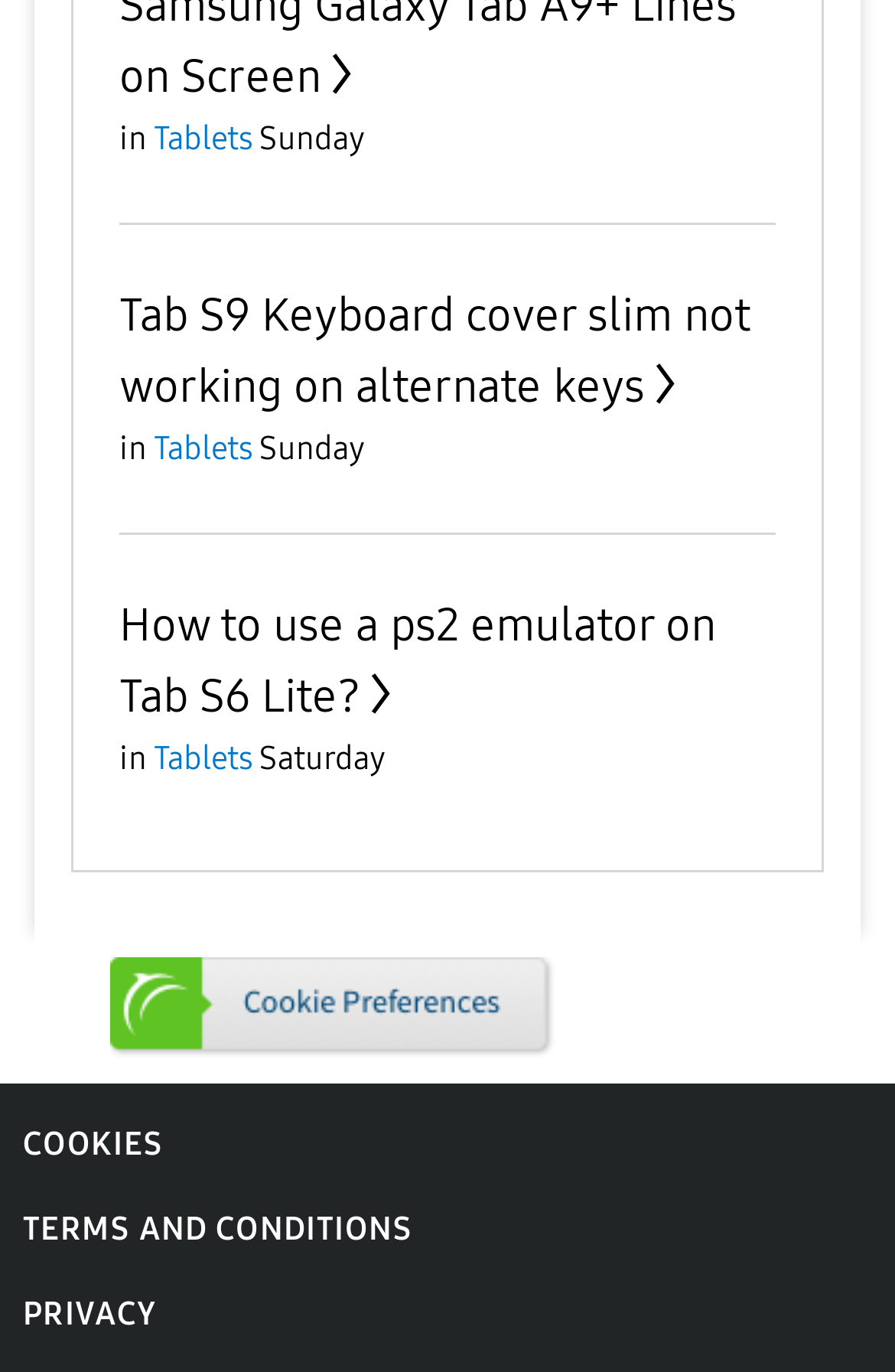Locate the bounding box coordinates of the clickable area to execute the instruction: "View the Cookie Preferences". Provide the coordinates as four float numbers between 0 and 1, represented as [left, top, right, bottom].

[0.122, 0.716, 0.619, 0.748]